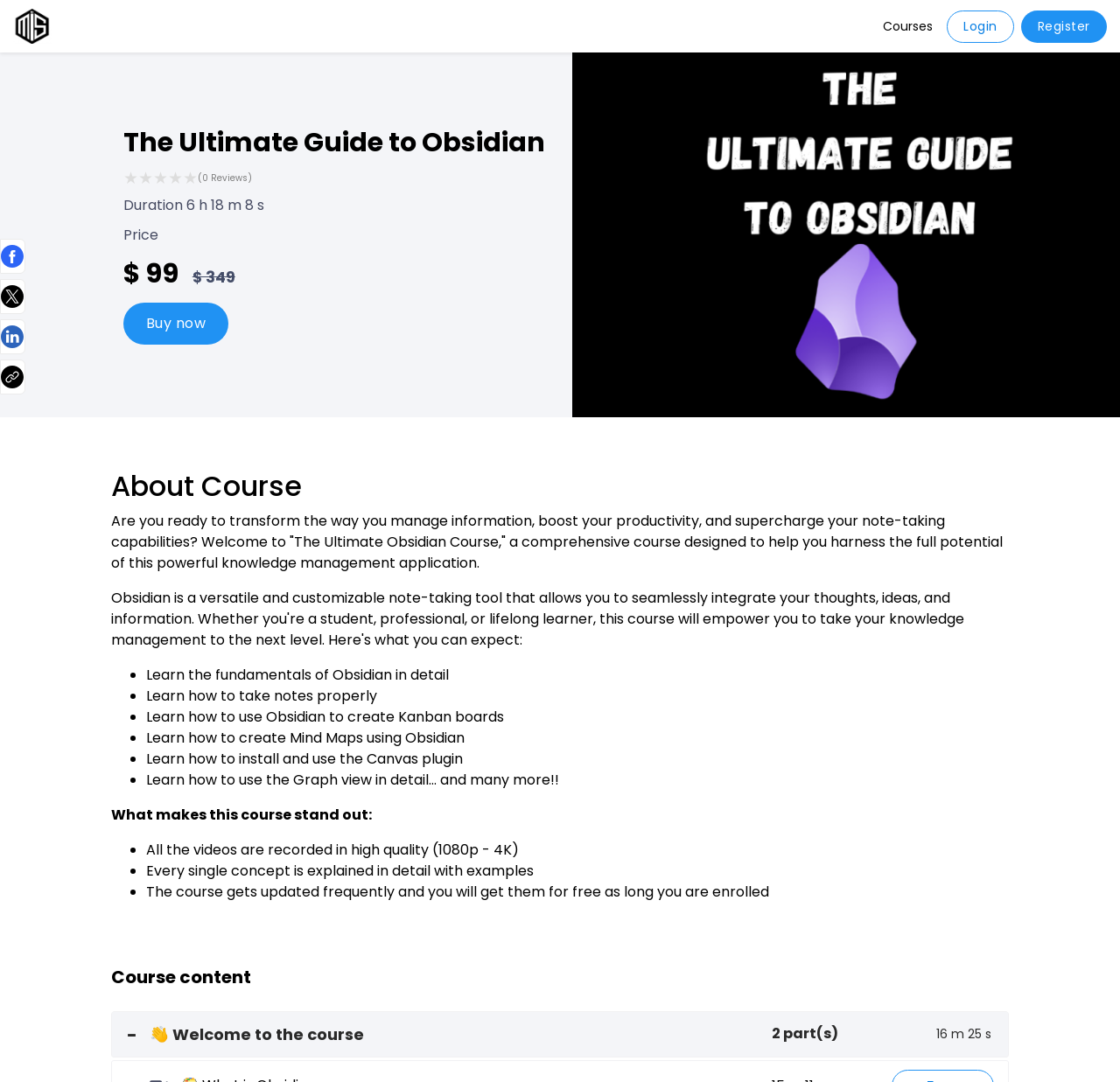What is the purpose of the course?
Please provide a detailed and comprehensive answer to the question.

I inferred this answer by reading the StaticText element with the text 'Are you ready to transform the way you manage information, boost your productivity, and supercharge your note-taking capabilities?' which describes the purpose of the course.